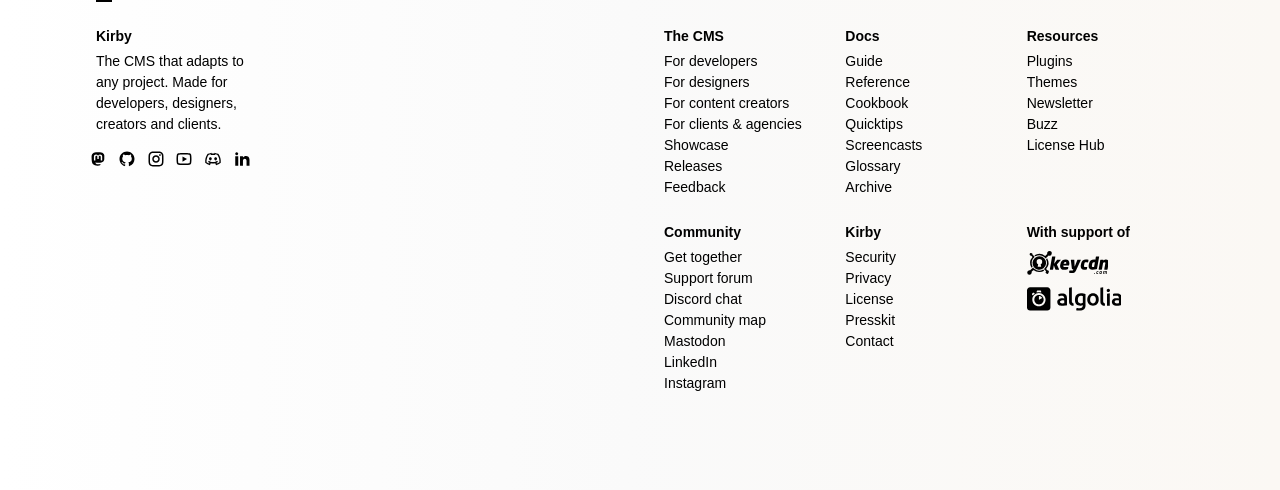Based on the visual content of the image, answer the question thoroughly: How many sections are in the footer?

The footer section of the webpage is divided into 4 sections, including 'The CMS', 'Docs', 'Resources', and 'Community', which can be identified by examining the StaticText elements and the links and images within them.